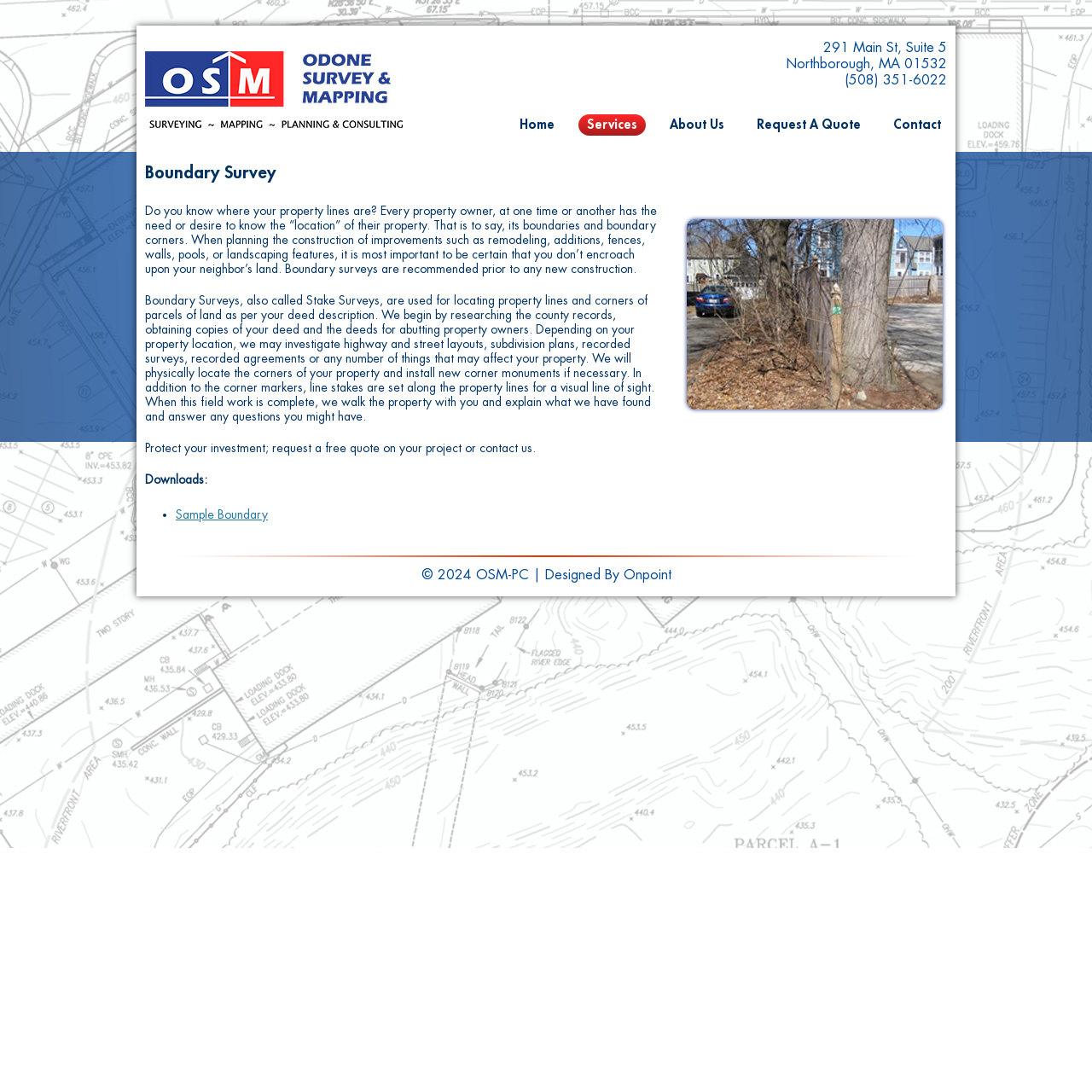Determine the bounding box coordinates of the clickable element necessary to fulfill the instruction: "Click the image at the top". Provide the coordinates as four float numbers within the 0 to 1 range, i.e., [left, top, right, bottom].

[0.133, 0.037, 0.37, 0.126]